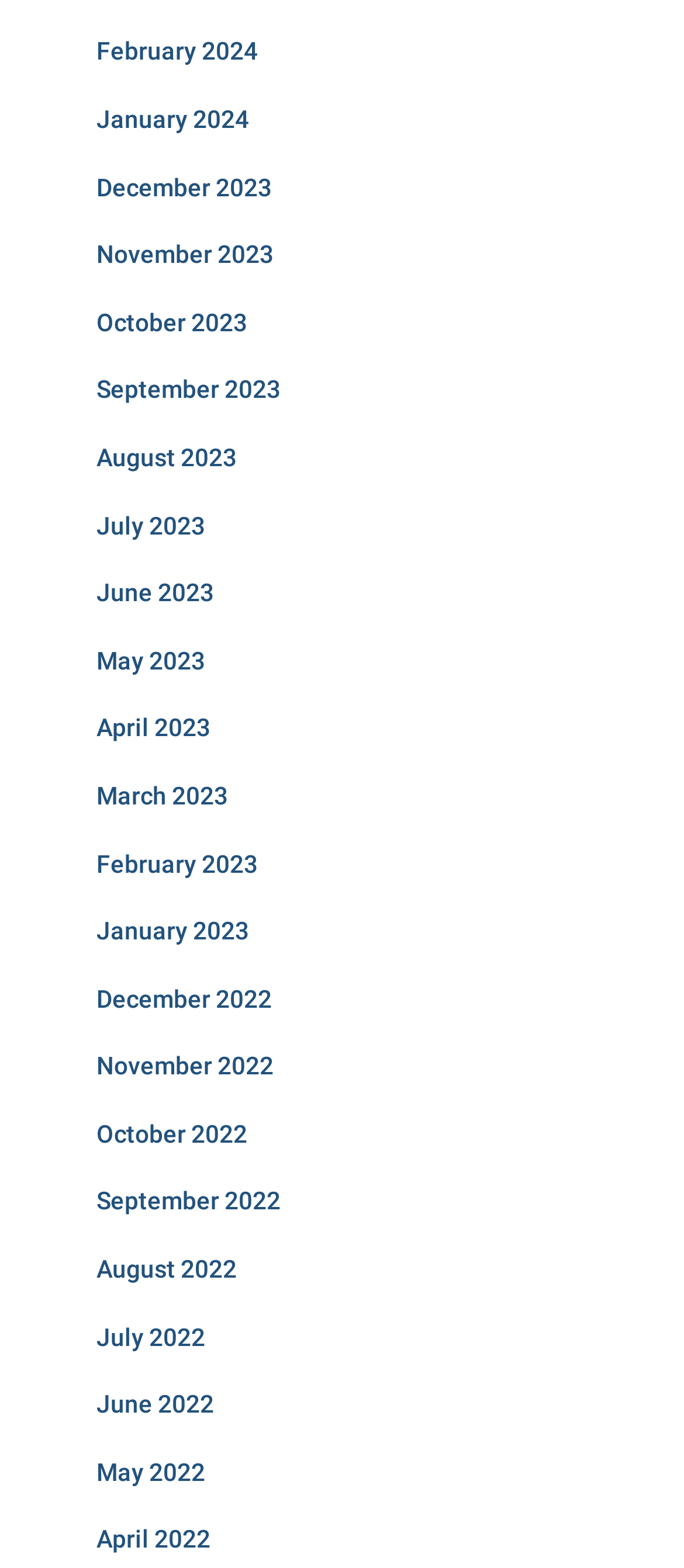Please determine the bounding box coordinates of the element to click in order to execute the following instruction: "browse December 2022". The coordinates should be four float numbers between 0 and 1, specified as [left, top, right, bottom].

[0.141, 0.628, 0.397, 0.646]